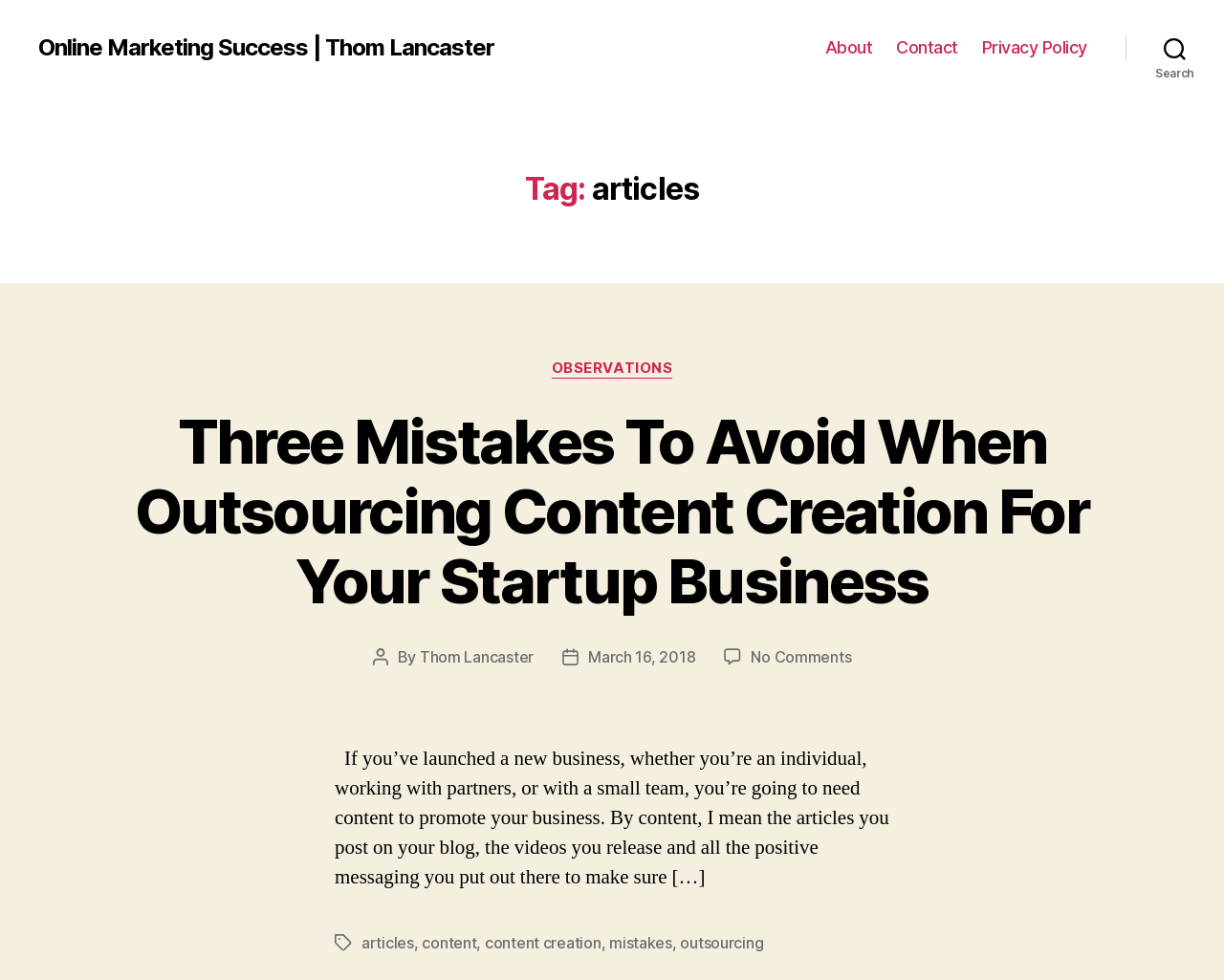Determine the bounding box coordinates of the element that should be clicked to execute the following command: "view articles tagged with content creation".

[0.396, 0.952, 0.491, 0.971]